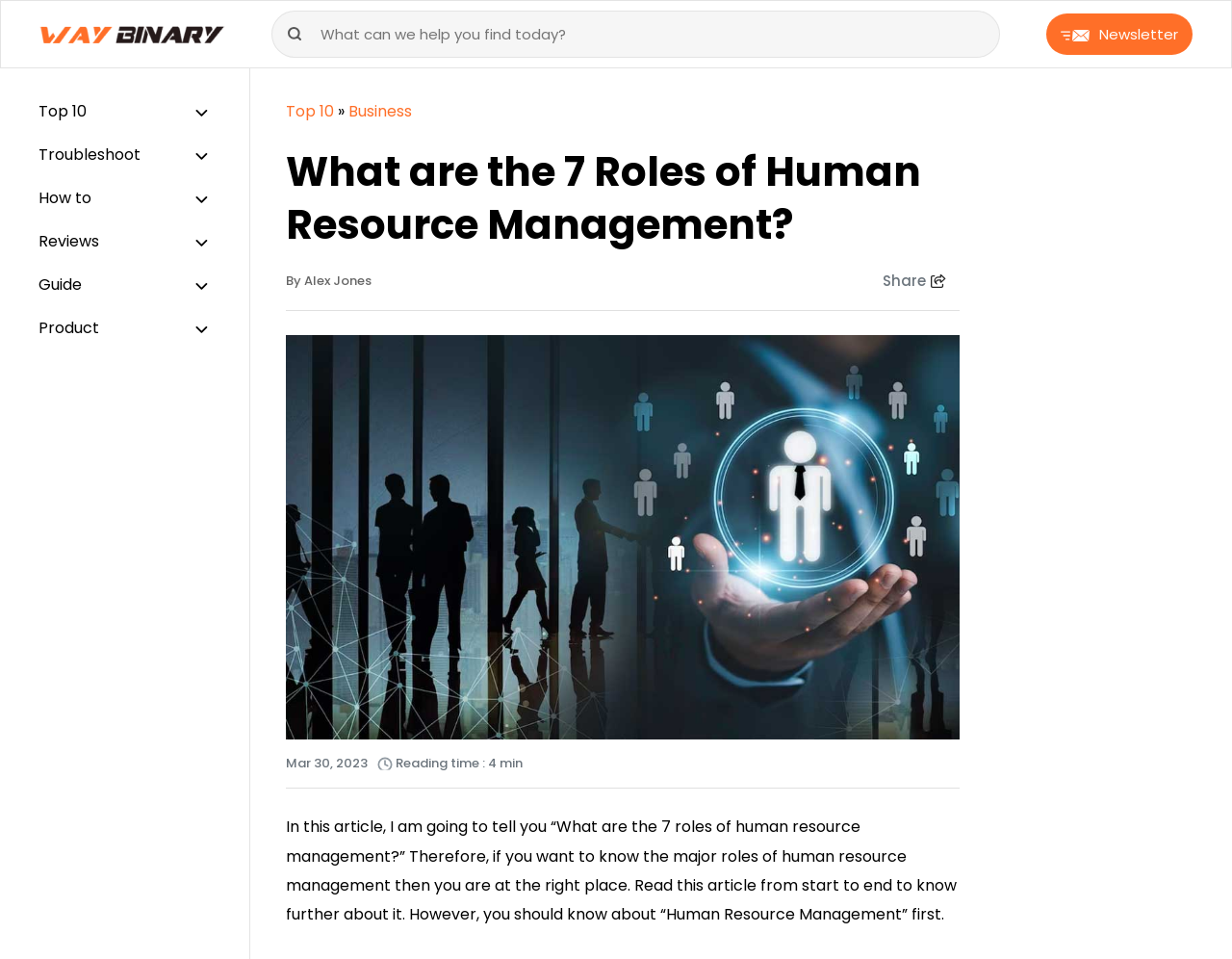Locate the bounding box coordinates of the clickable region necessary to complete the following instruction: "Read the top 10 article". Provide the coordinates in the format of four float numbers between 0 and 1, i.e., [left, top, right, bottom].

[0.031, 0.104, 0.07, 0.127]